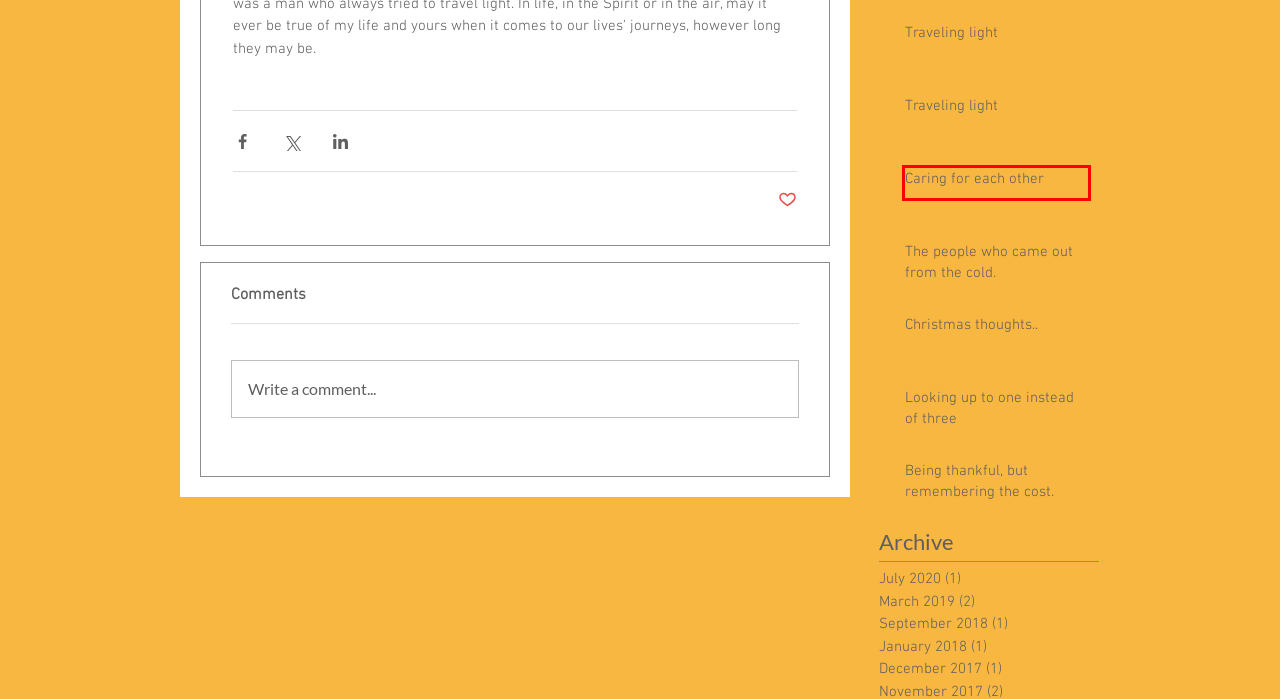Examine the screenshot of a webpage with a red rectangle bounding box. Select the most accurate webpage description that matches the new webpage after clicking the element within the bounding box. Here are the candidates:
A. Caring for each other
B. The people who came out from the cold.
C. Being thankful, but remembering the cost.
D. December - 2017
E. January - 2018
F. March - 2019
G. Christmas thoughts..
H. September - 2018

A